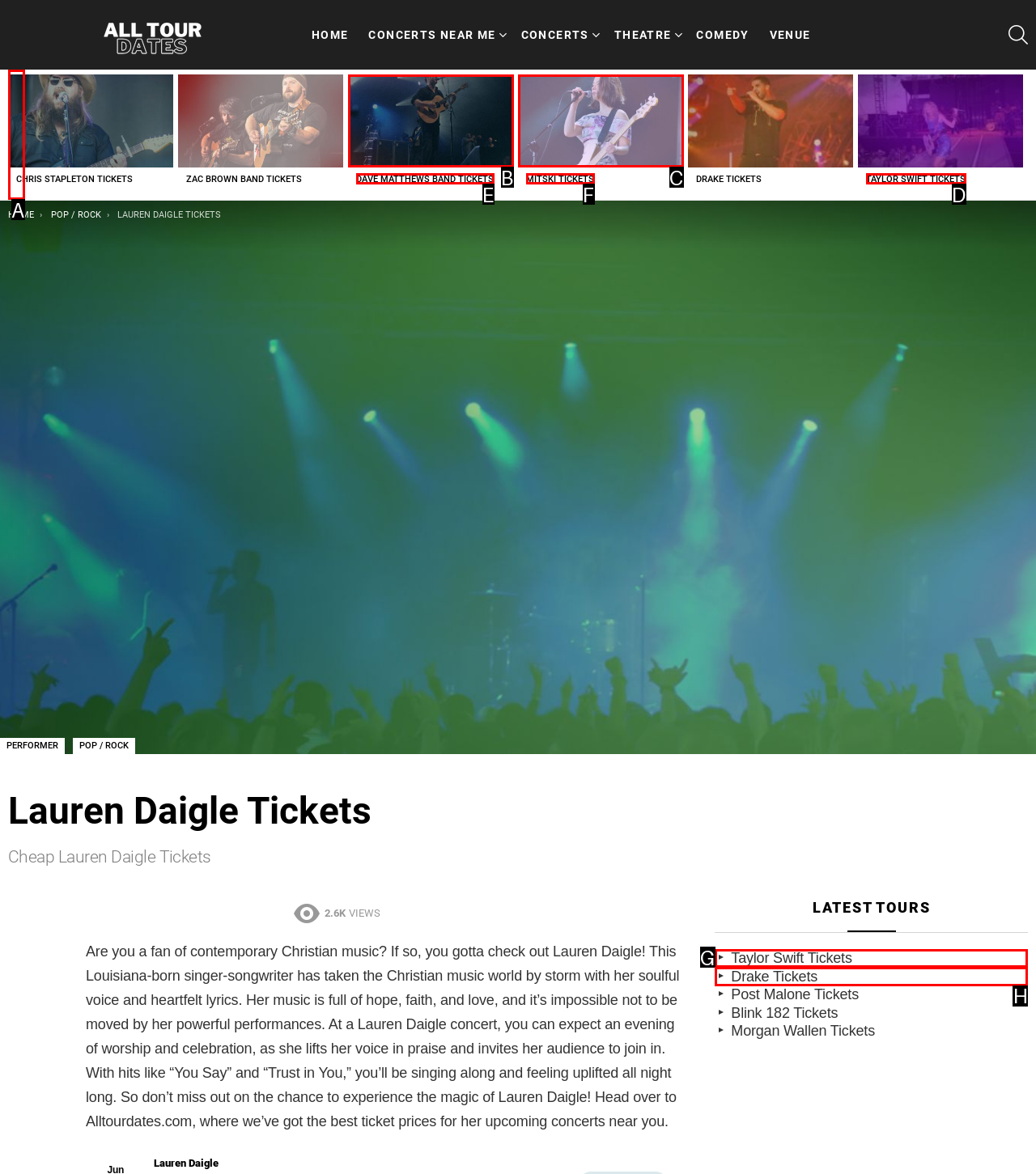From the given choices, determine which HTML element aligns with the description: Drake Tickets Respond with the letter of the appropriate option.

H